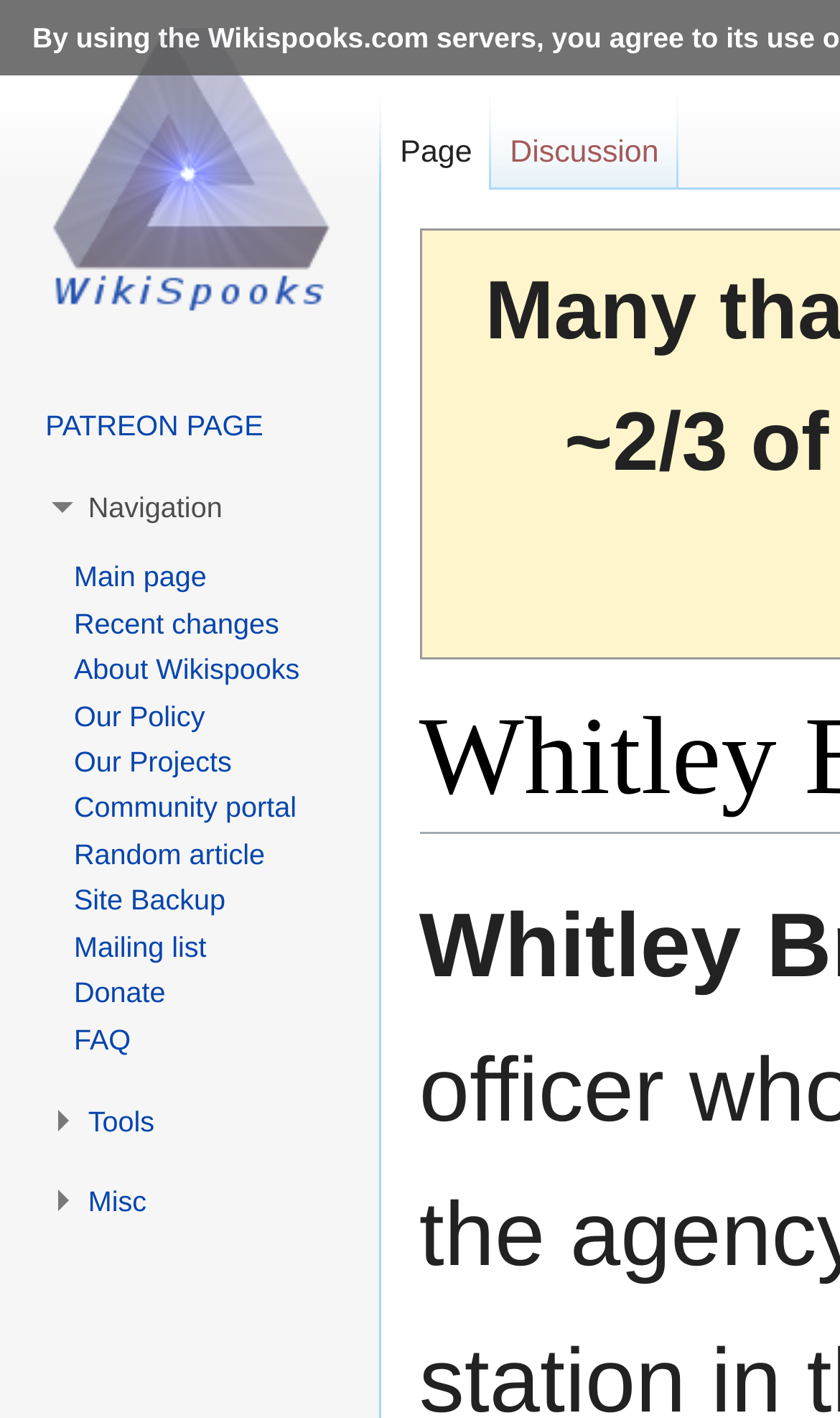Please give a short response to the question using one word or a phrase:
How many links are in the 'Navigation' section?

9